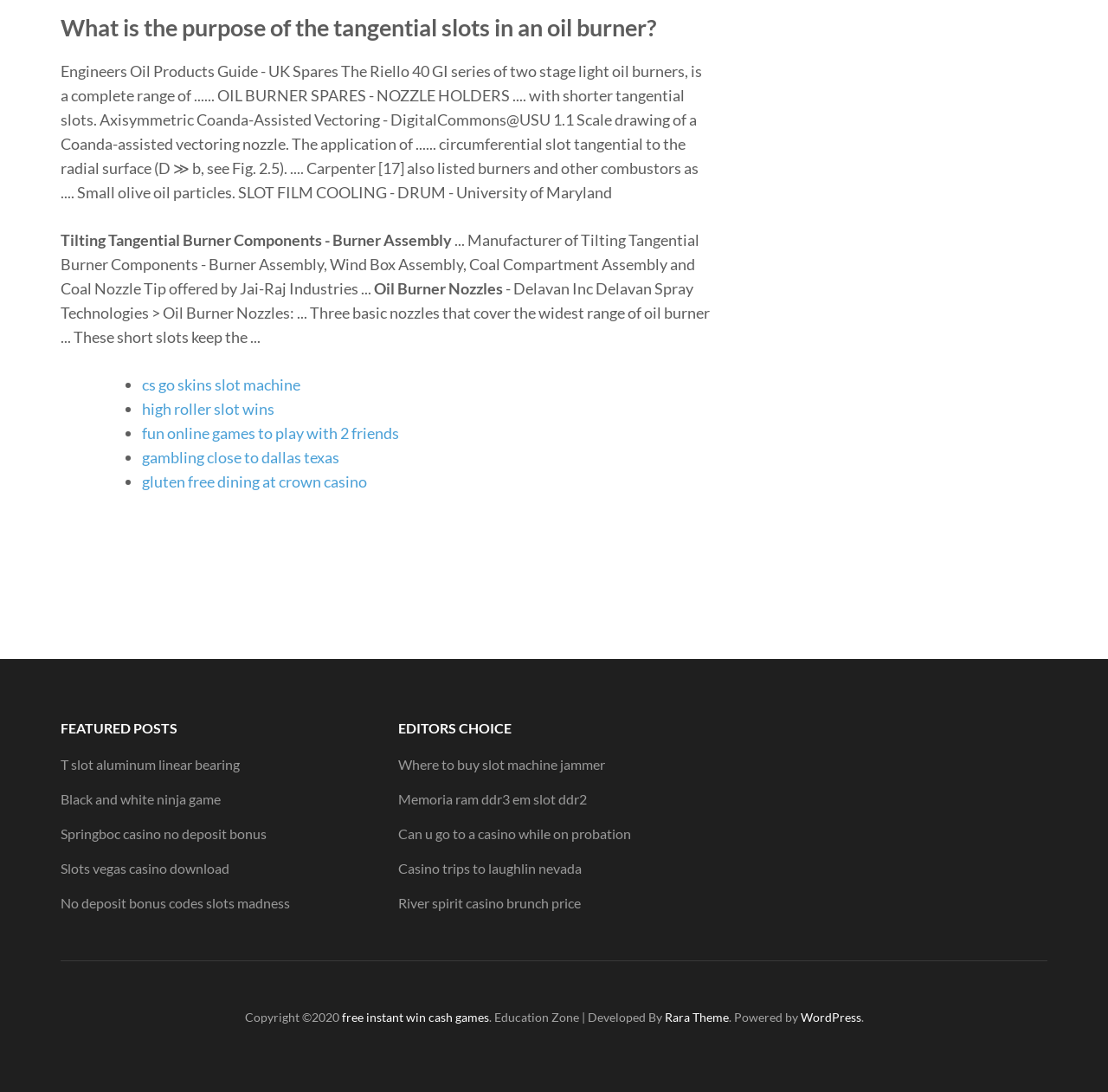Provide a brief response to the question below using a single word or phrase: 
What is the copyright year mentioned on the webpage?

2020